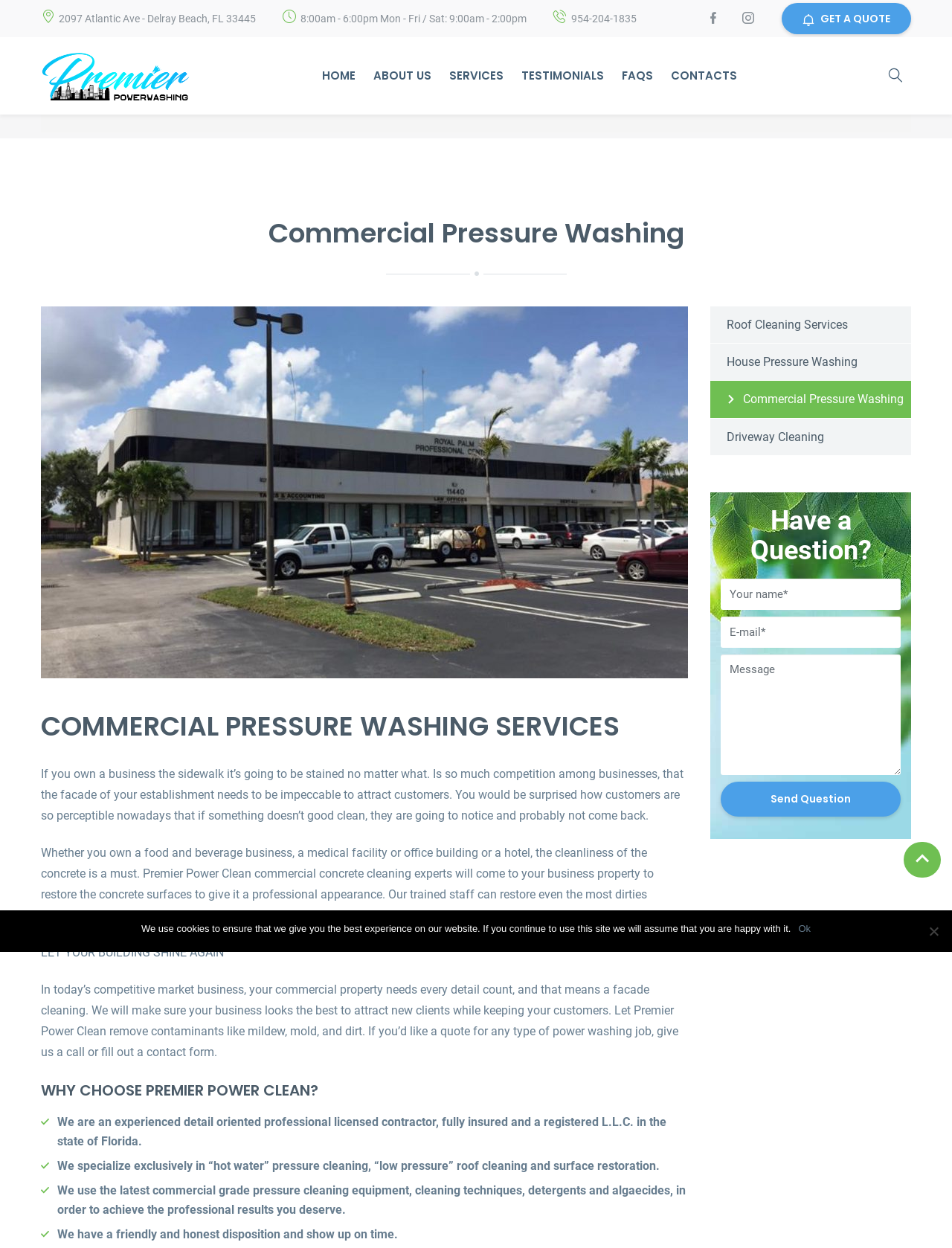Please mark the bounding box coordinates of the area that should be clicked to carry out the instruction: "play the 'Paper.io 2' game".

None